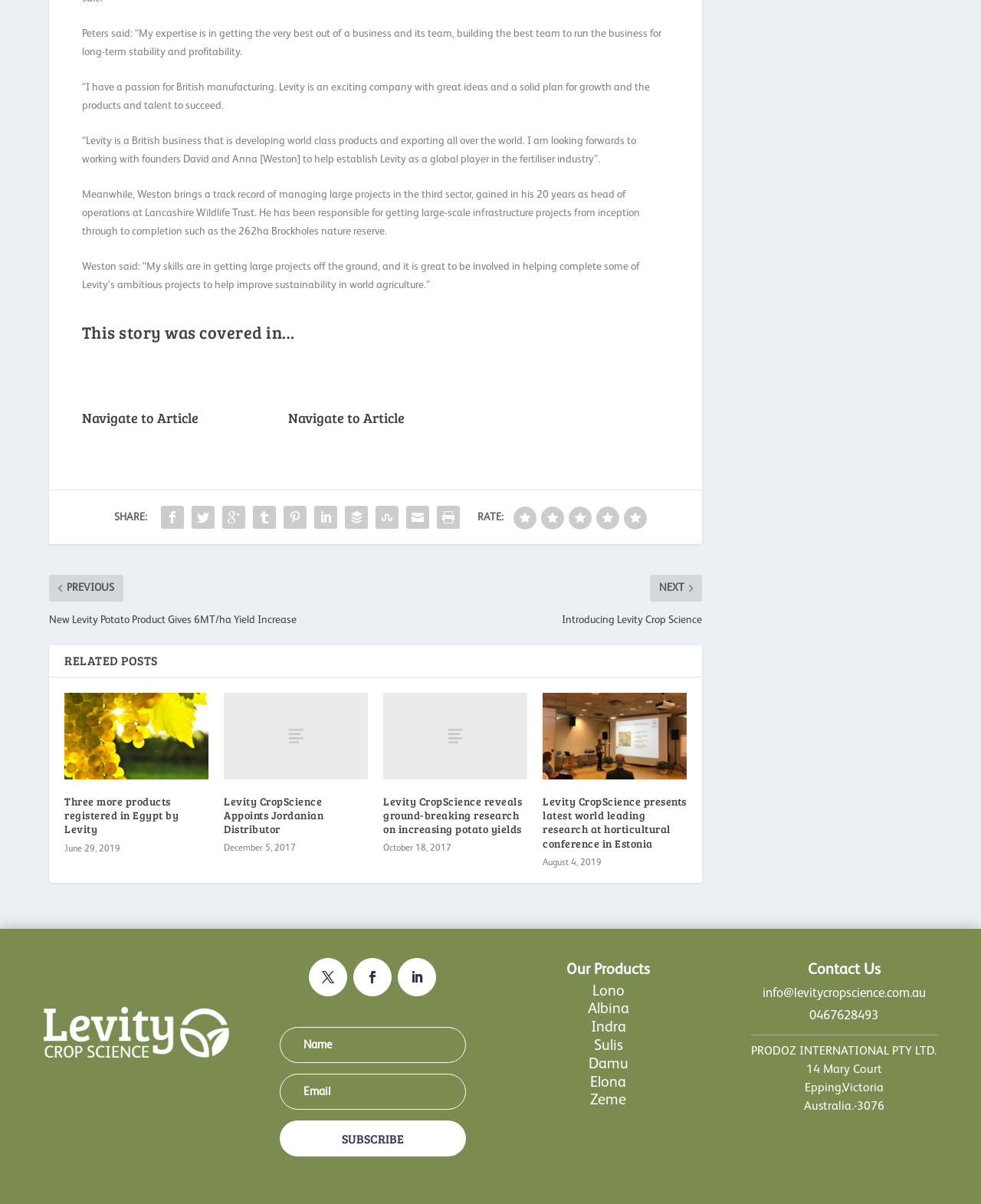Identify the bounding box coordinates for the element you need to click to achieve the following task: "Read 'Three more products registered in Egypt by Levity'". Provide the bounding box coordinates as four float numbers between 0 and 1, in the form [left, top, right, bottom].

[0.066, 0.595, 0.212, 0.666]